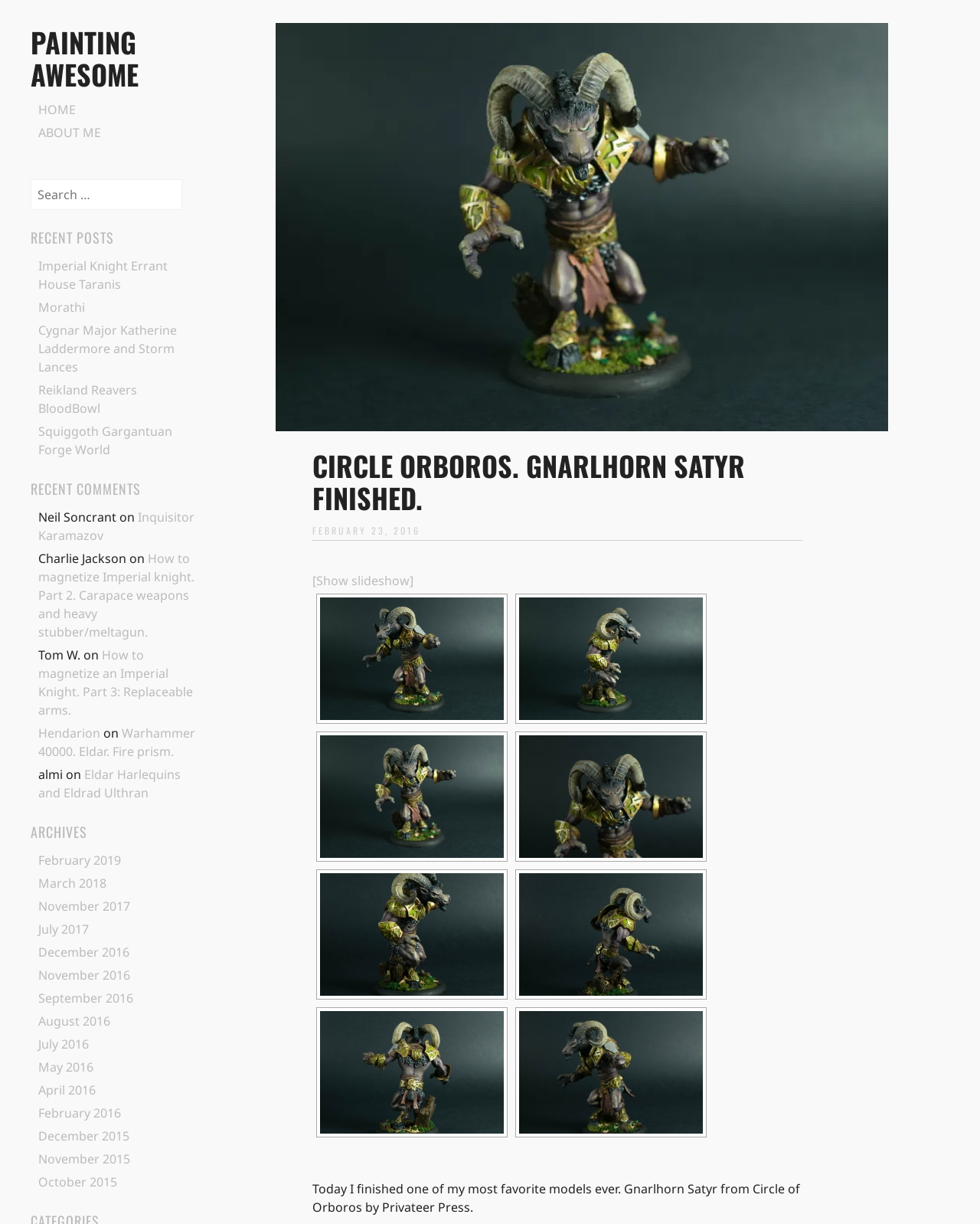Give a detailed overview of the webpage's appearance and contents.

This webpage is about a blog post titled "Circle Orboros. Gnarlhorn Satyr finished." from "Painting Awesome". At the top, there is a heading "PAINTING AWESOME" with a link to the homepage. Below it, there are navigation links to "HOME" and "ABOUT ME". 

The main content of the blog post is about the author's finished model, Gnarlhorn Satyr from Circle of Orboros by Privateer Press. There is a heading "CIRCLE ORBOROS. GNARLHORN SATYR FINISHED." followed by a paragraph of text describing the model. Below the text, there are eight images of the model, arranged in two rows of four images each. Each image has a corresponding link to view it.

To the right of the main content, there is a sidebar with several sections. The first section is a search bar with a label "Search for:". Below it, there is a section titled "RECENT POSTS" with five links to recent blog posts. The next section is titled "RECENT COMMENTS" with six comments from different users, each with a link to the corresponding blog post. 

Further down the sidebar, there is a section titled "ARCHIVES" with 15 links to archived blog posts, organized by month and year.